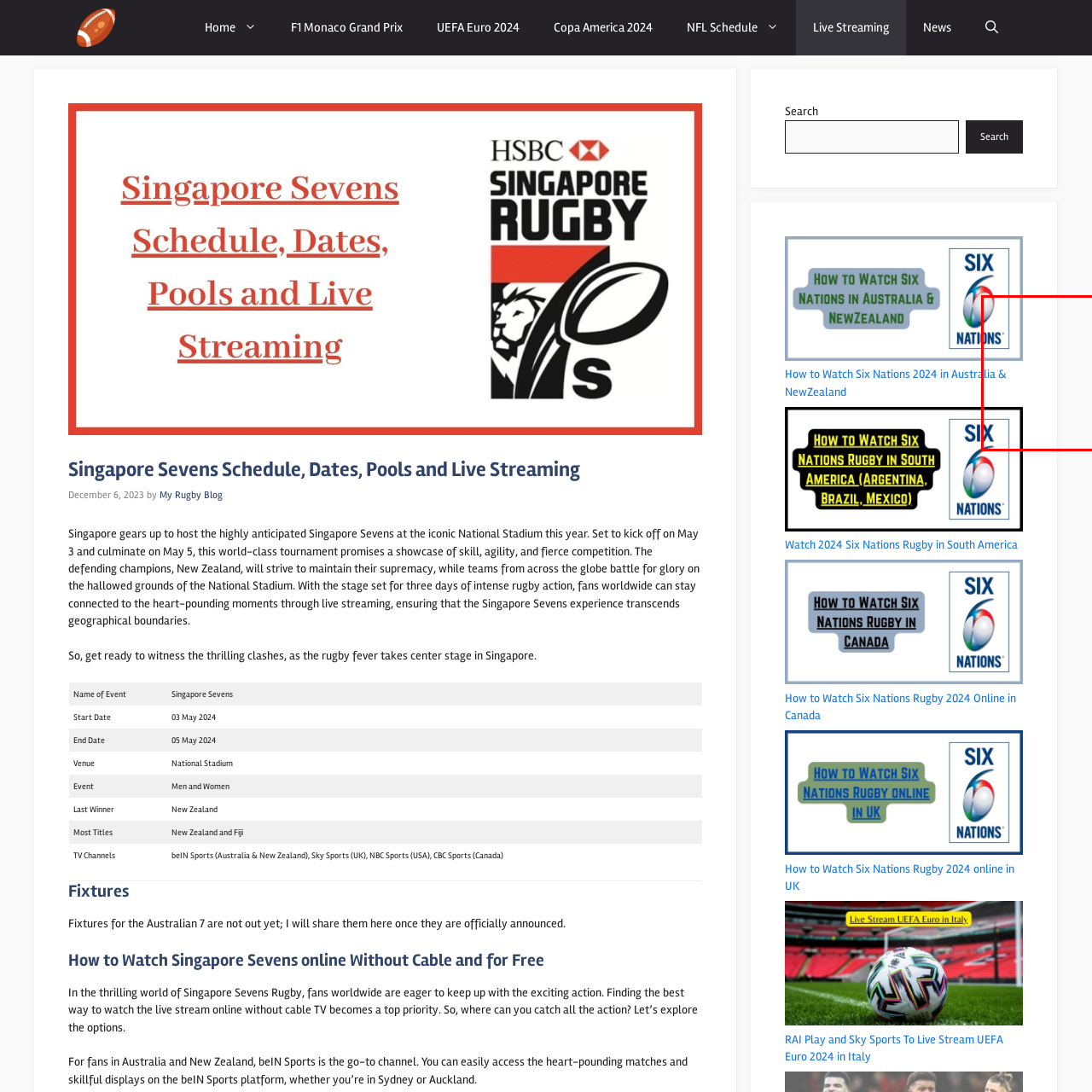What is the duration of the Singapore Sevens tournament?
Observe the image inside the red bounding box carefully and answer the question in detail.

The caption states that the Singapore Sevens is scheduled to take place from May 3 to May 5, 2024, which implies that the tournament will last for 3 days.